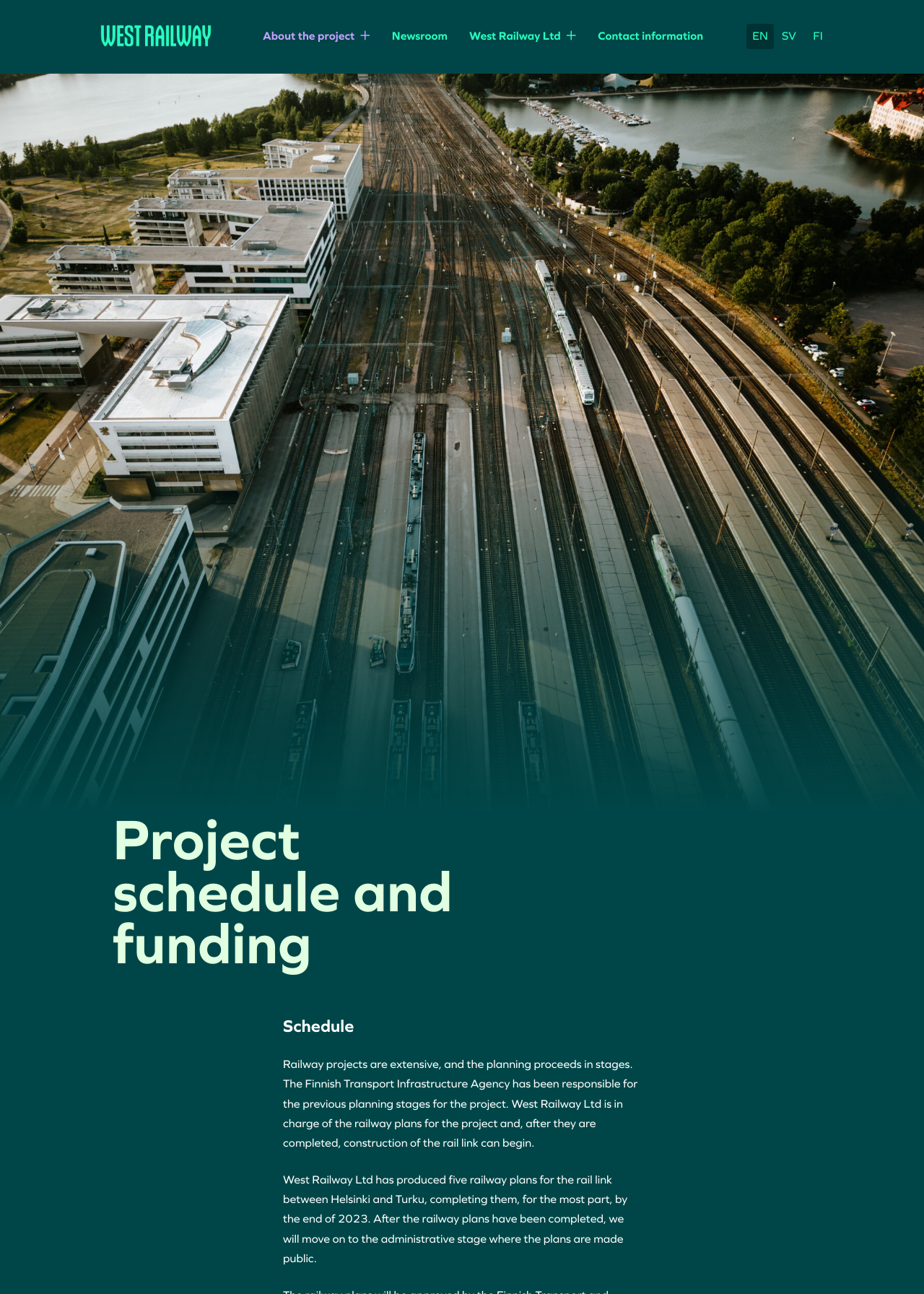Provide the bounding box coordinates for the area that should be clicked to complete the instruction: "Read the project schedule and funding heading".

[0.122, 0.628, 0.534, 0.758]